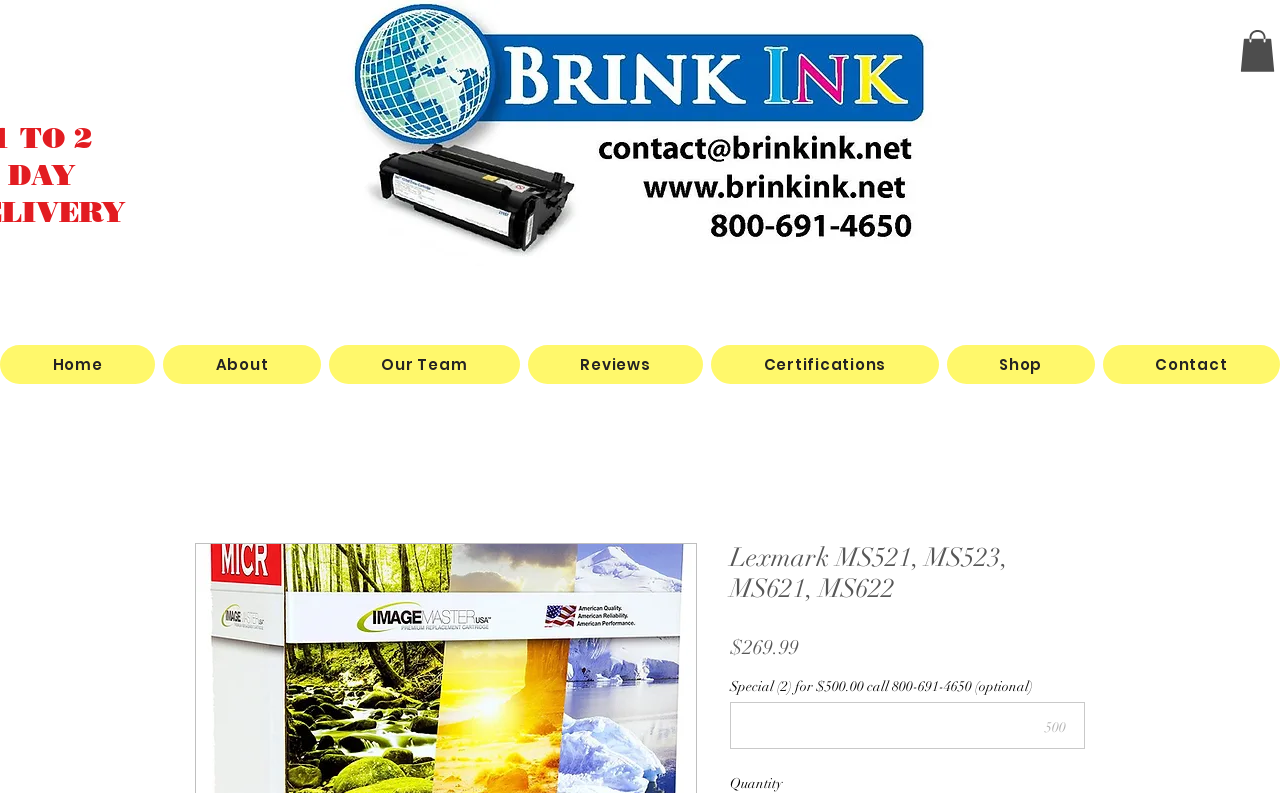Find and indicate the bounding box coordinates of the region you should select to follow the given instruction: "enter quantity".

[0.57, 0.885, 0.848, 0.944]